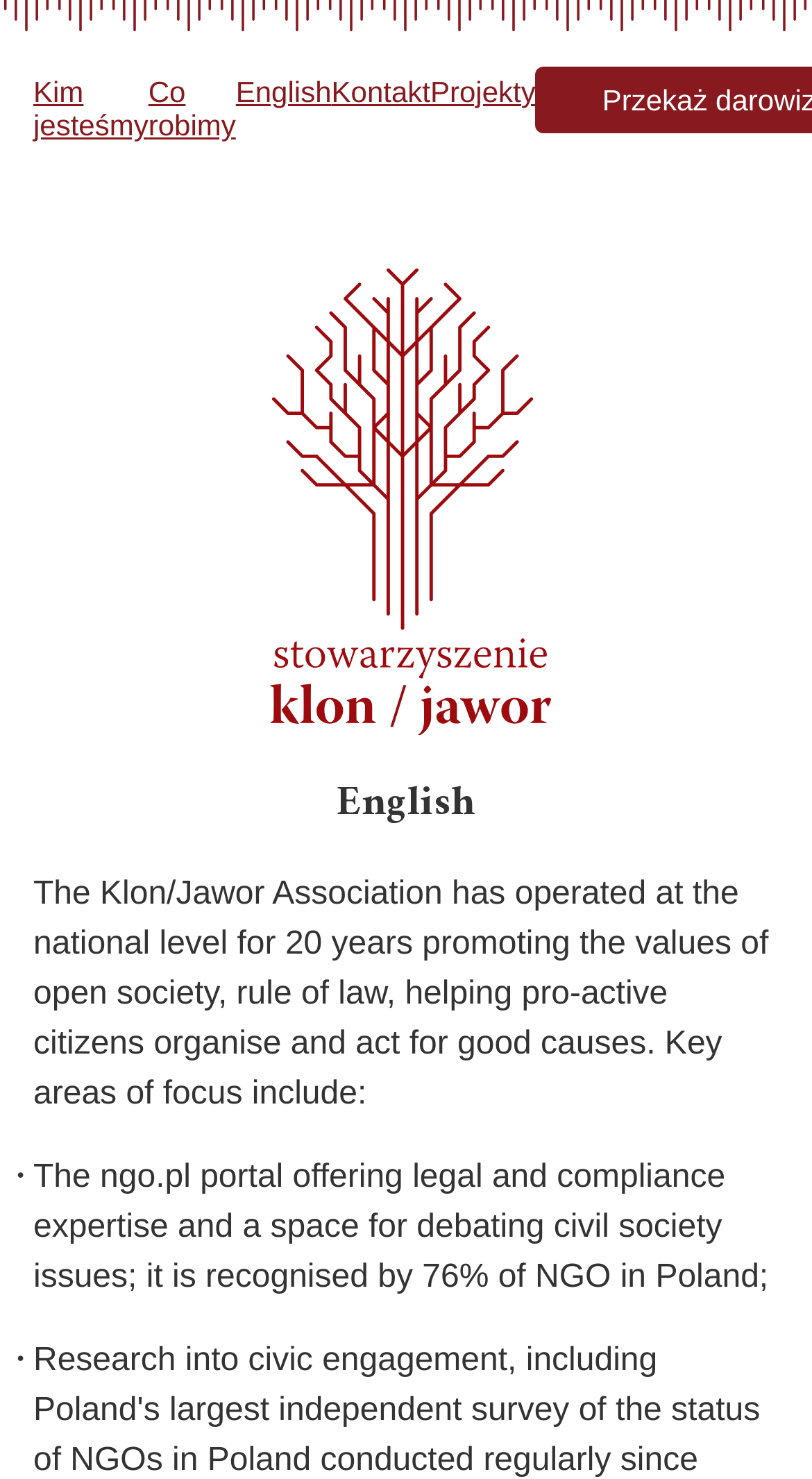Provide a brief response to the question using a single word or phrase: 
What is the name of the association?

Klon/Jawor Association